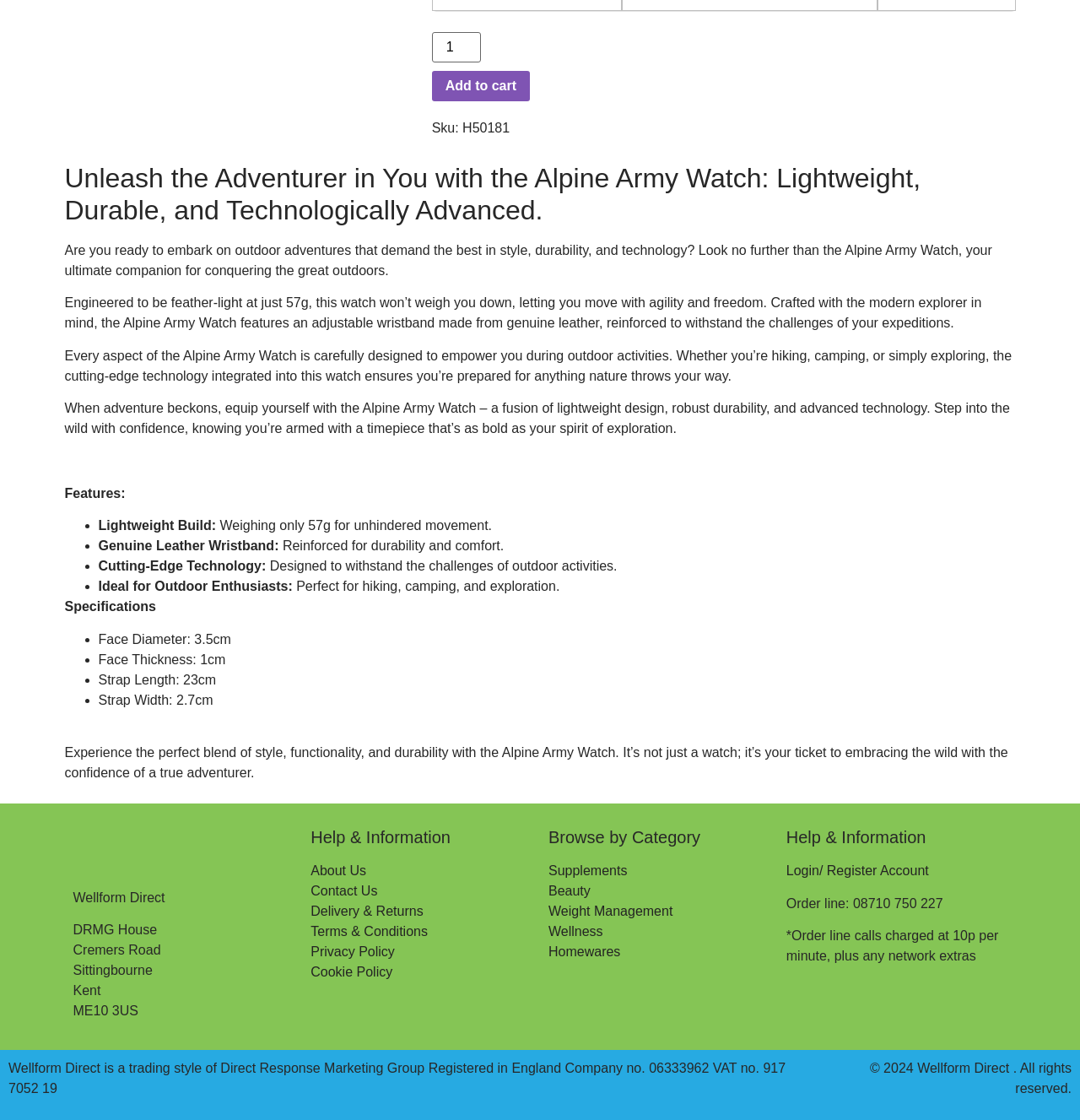Find the bounding box of the element with the following description: "Homewares". The coordinates must be four float numbers between 0 and 1, formatted as [left, top, right, bottom].

[0.508, 0.843, 0.574, 0.856]